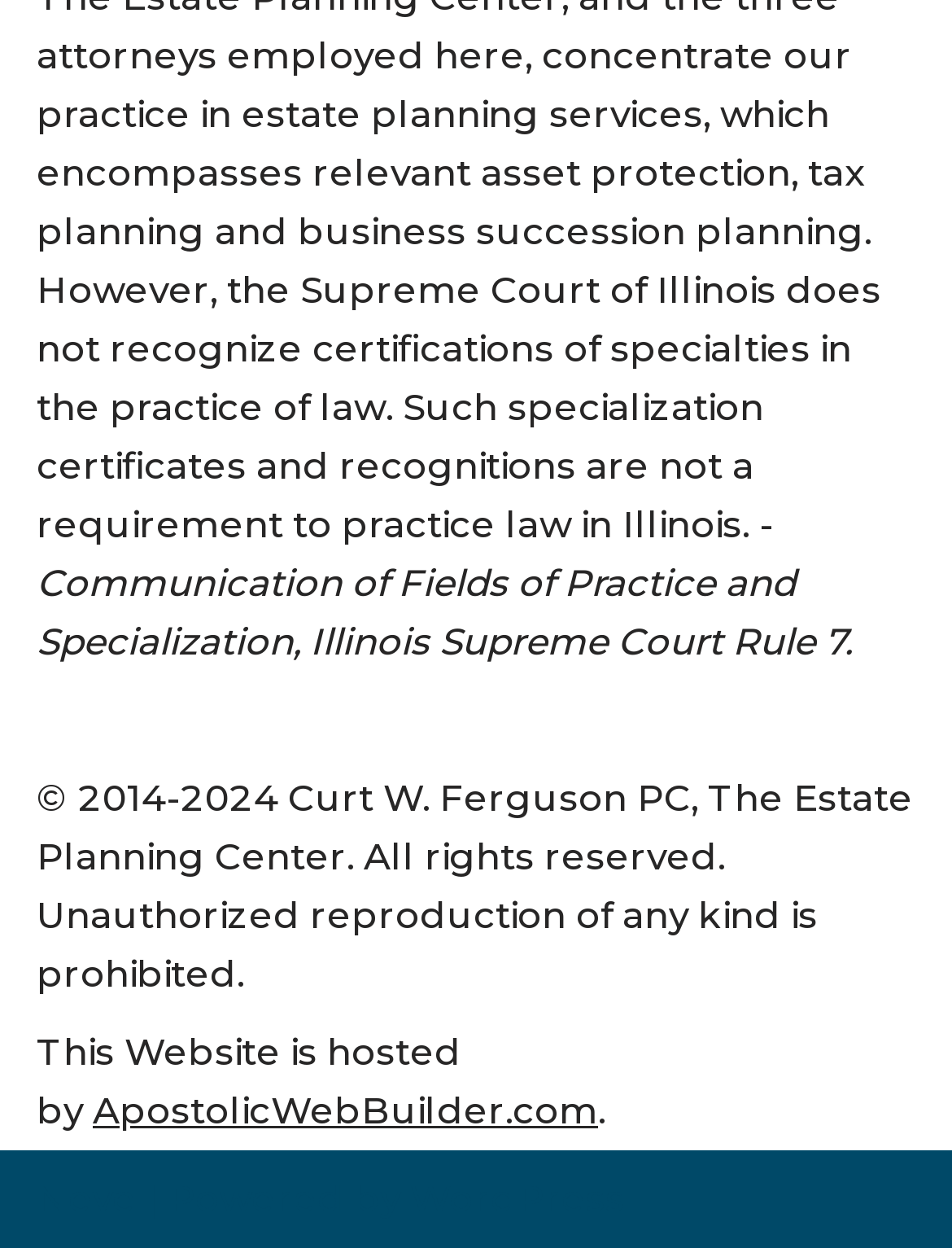What platform is the website built on?
From the image, respond with a single word or phrase.

WordPress